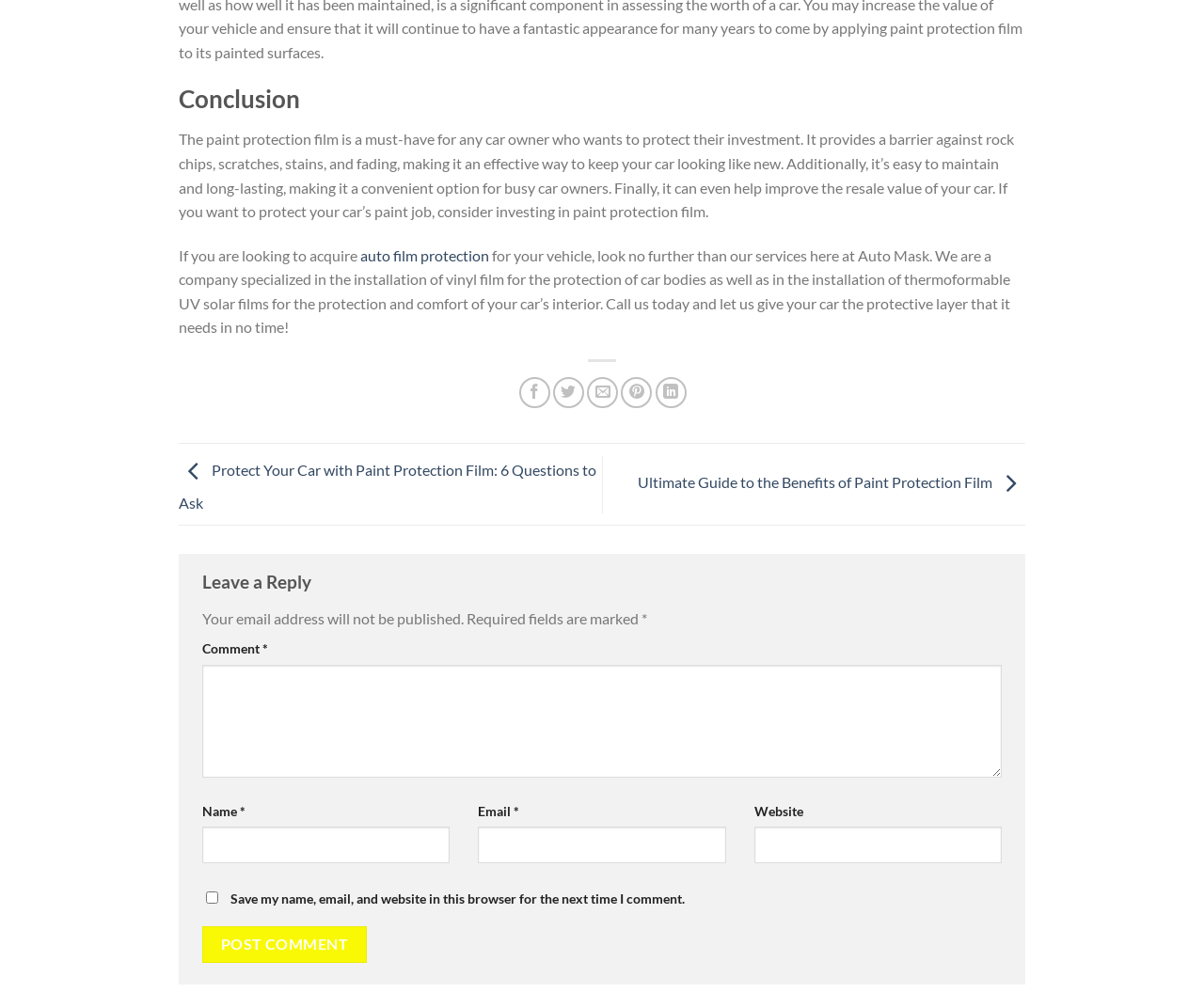What services does Auto Mask offer?
Based on the image, answer the question with a single word or brief phrase.

Installation of vinyl film